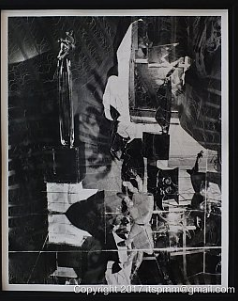Answer the following query concisely with a single word or phrase:
Is the image framed?

Yes